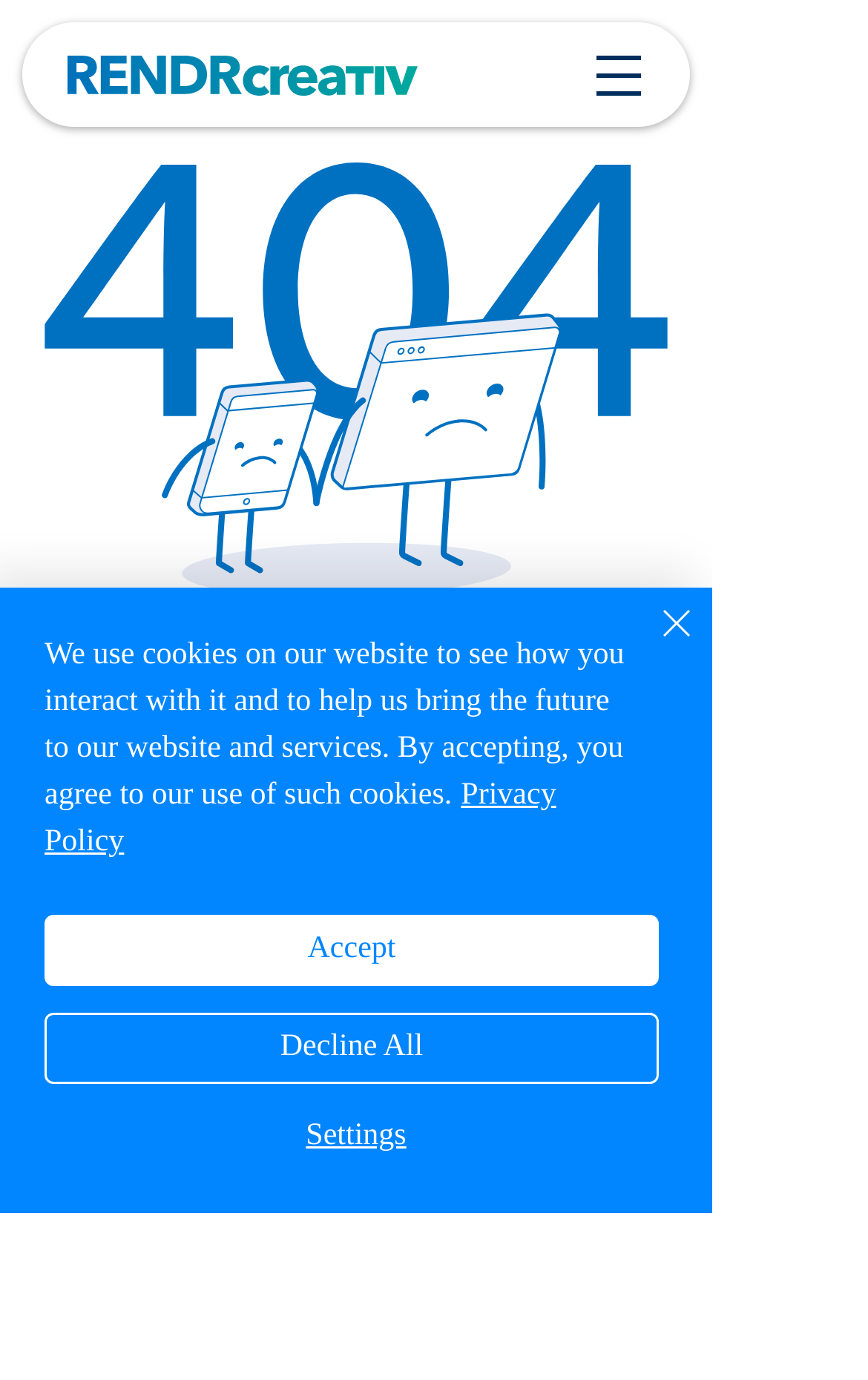Please provide a comprehensive response to the question based on the details in the image: What is the purpose of the button with the image of a close icon?

I found the button with the image of a close icon by looking at the button element with the image 'Close' which is located at [0.687, 0.432, 0.81, 0.51] and has a bounding box that indicates it's related to the alert element. The purpose of this button is to close the alert.